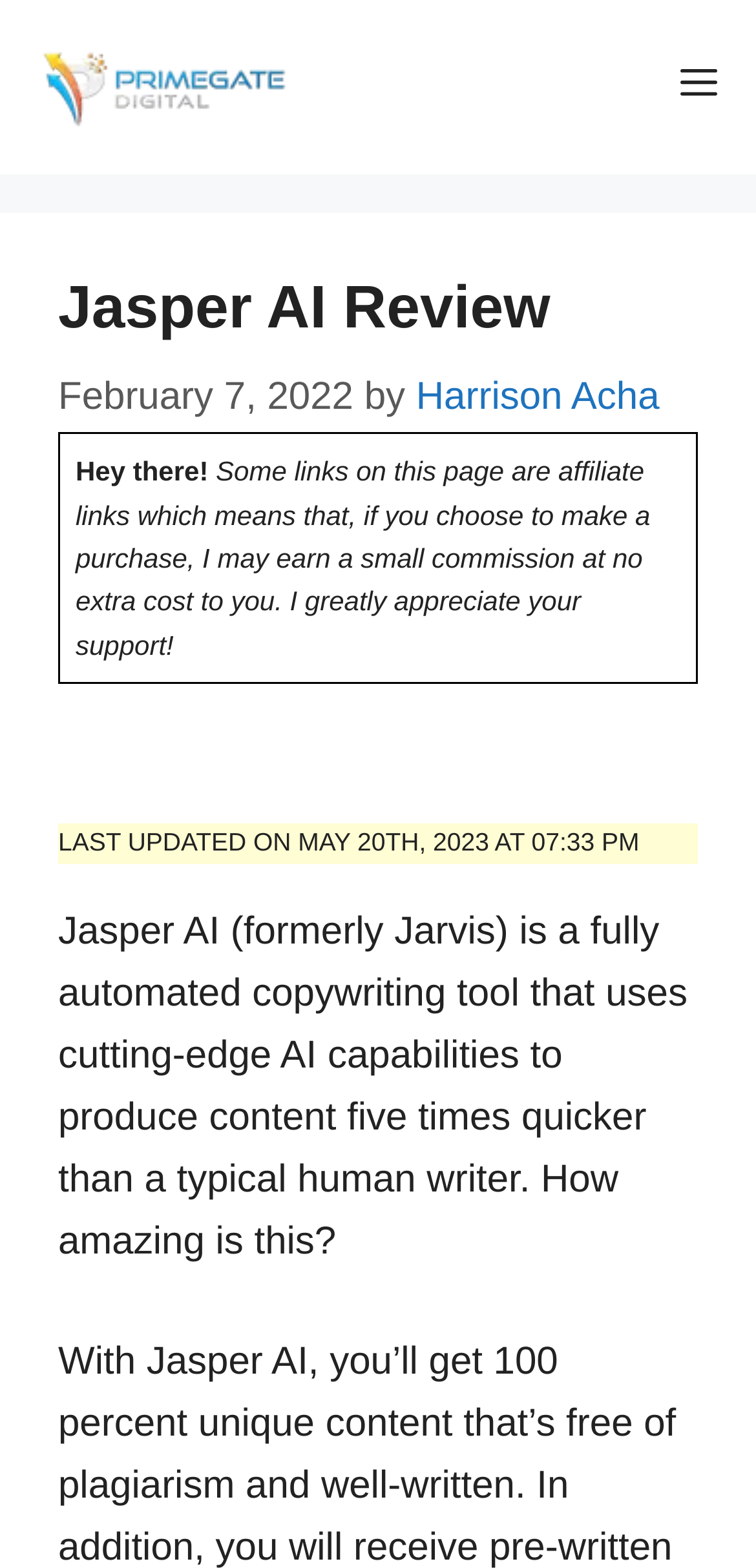For the given element description Menu, determine the bounding box coordinates of the UI element. The coordinates should follow the format (top-left x, top-left y, bottom-right x, bottom-right y) and be within the range of 0 to 1.

[0.849, 0.0, 1.0, 0.111]